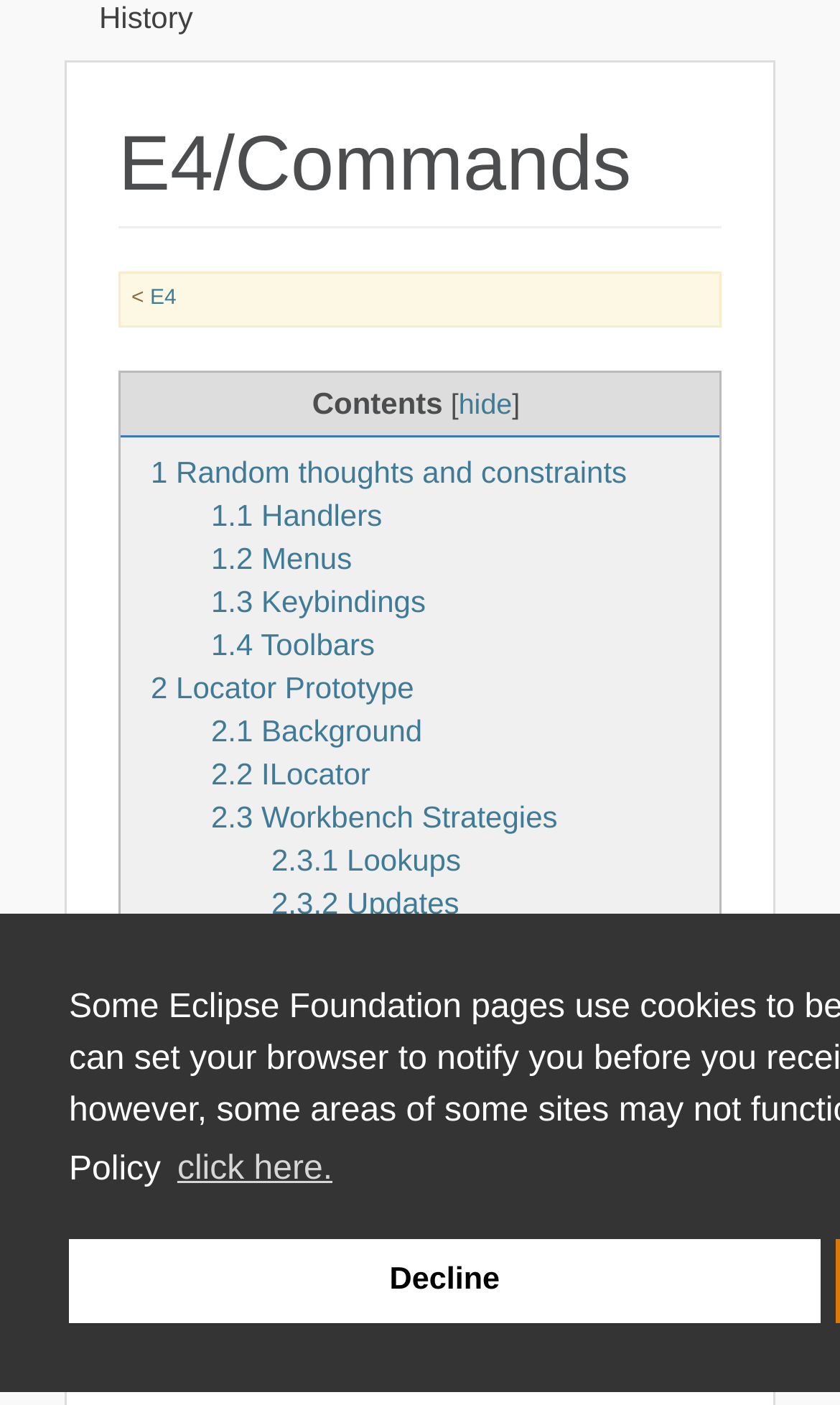What is the text of the heading above the 'Contents' section?
Please provide an in-depth and detailed response to the question.

I looked at the heading above the 'Contents' section and found that it is 'E4/Commands'.